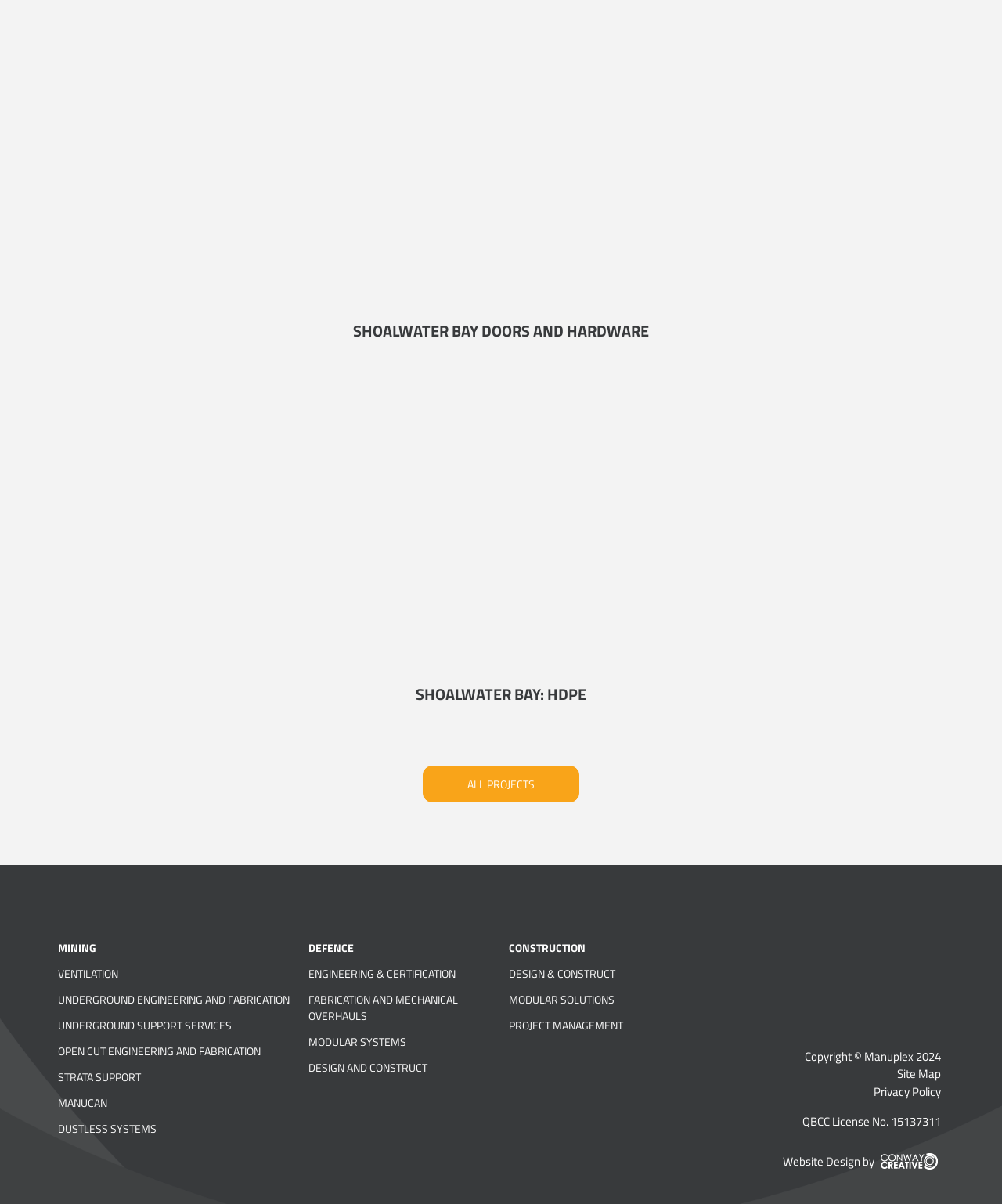Analyze the image and answer the question with as much detail as possible: 
What is the QBCC License number?

The QBCC License number can be found at the bottom of the webpage, where it says 'QBCC License No. 15137311'.